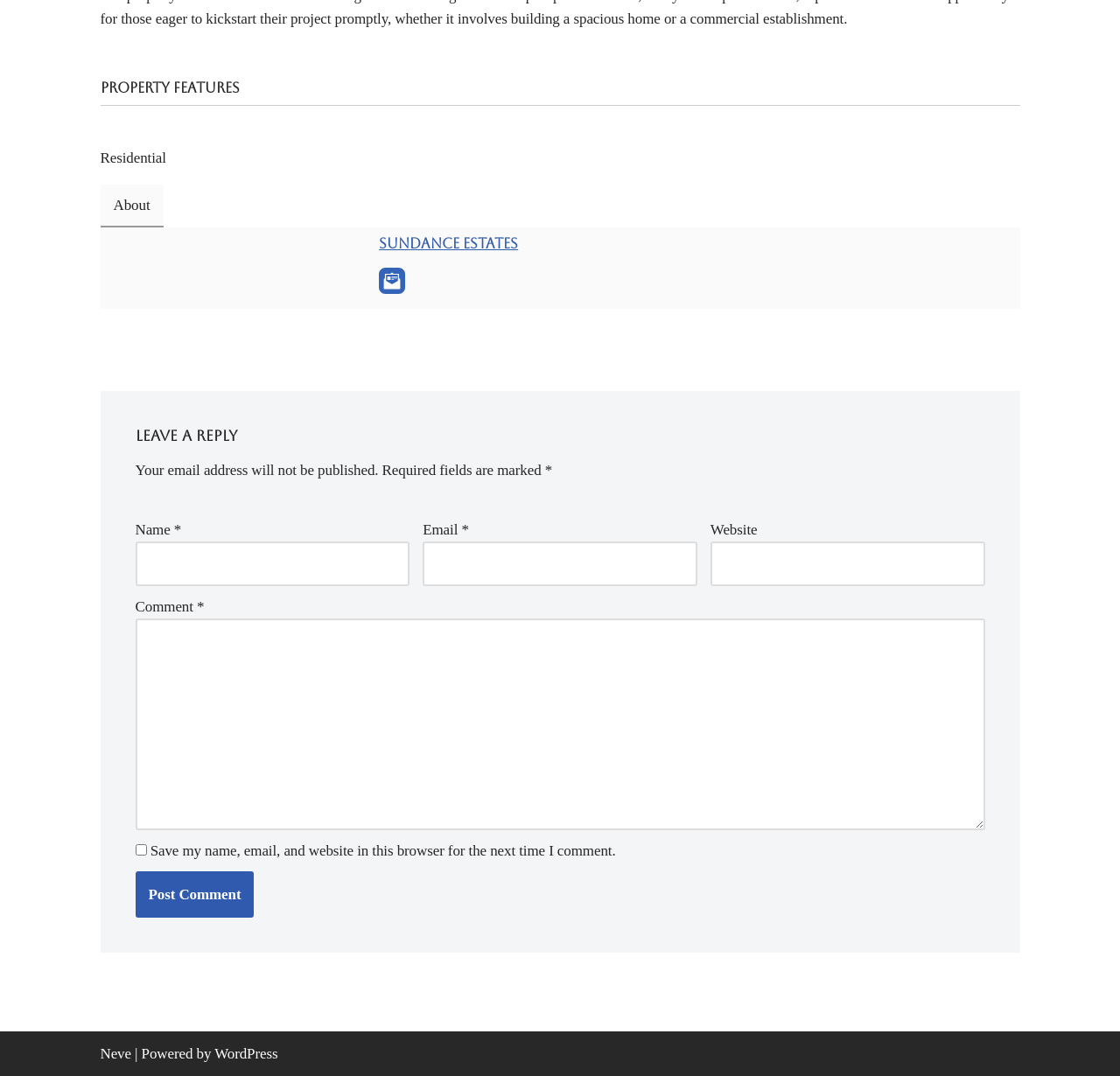Identify the bounding box coordinates for the region of the element that should be clicked to carry out the instruction: "Click the 'Neve' link". The bounding box coordinates should be four float numbers between 0 and 1, i.e., [left, top, right, bottom].

[0.089, 0.971, 0.117, 0.987]